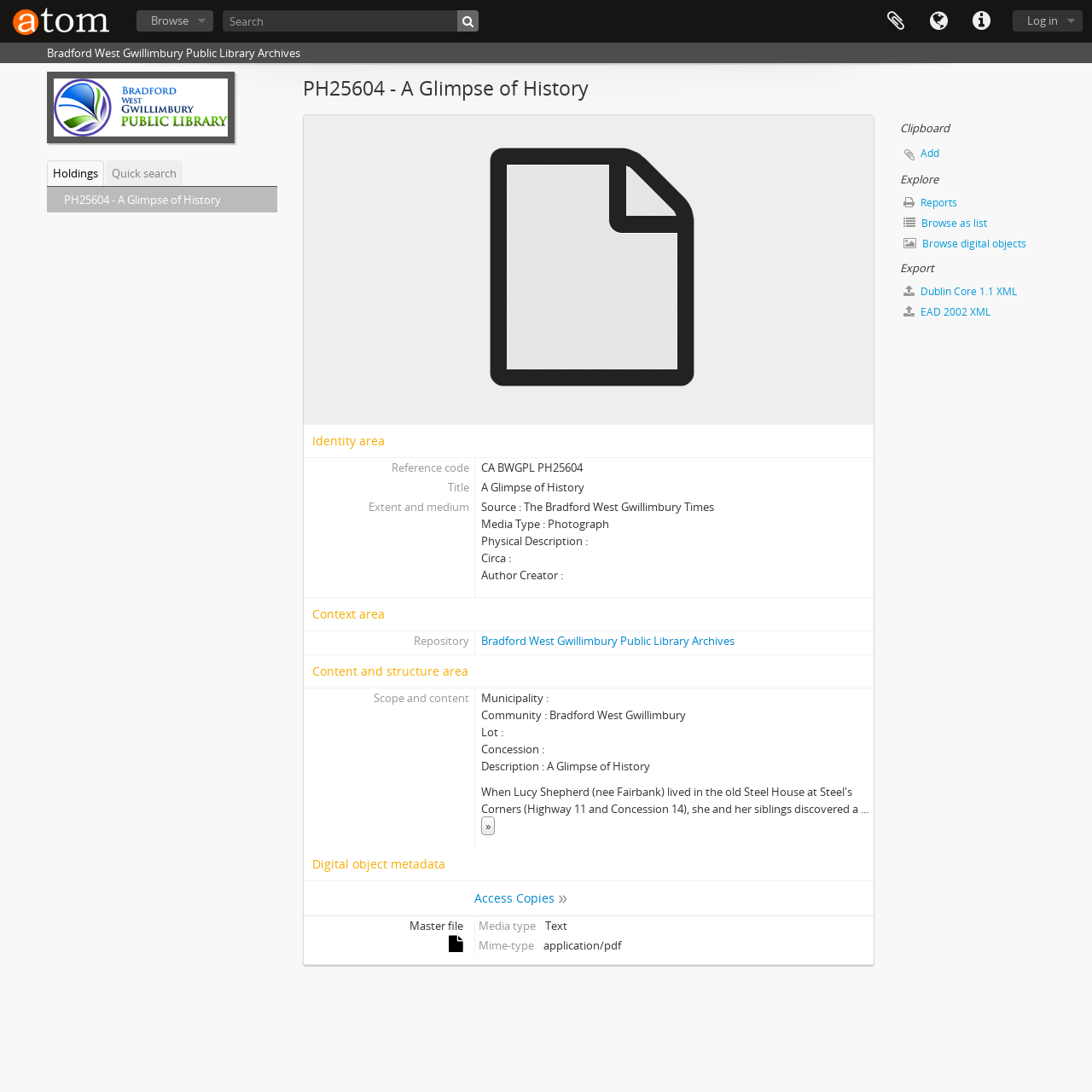Using the webpage screenshot, locate the HTML element that fits the following description and provide its bounding box: "alt="Open original Digital object"".

[0.427, 0.239, 0.652, 0.253]